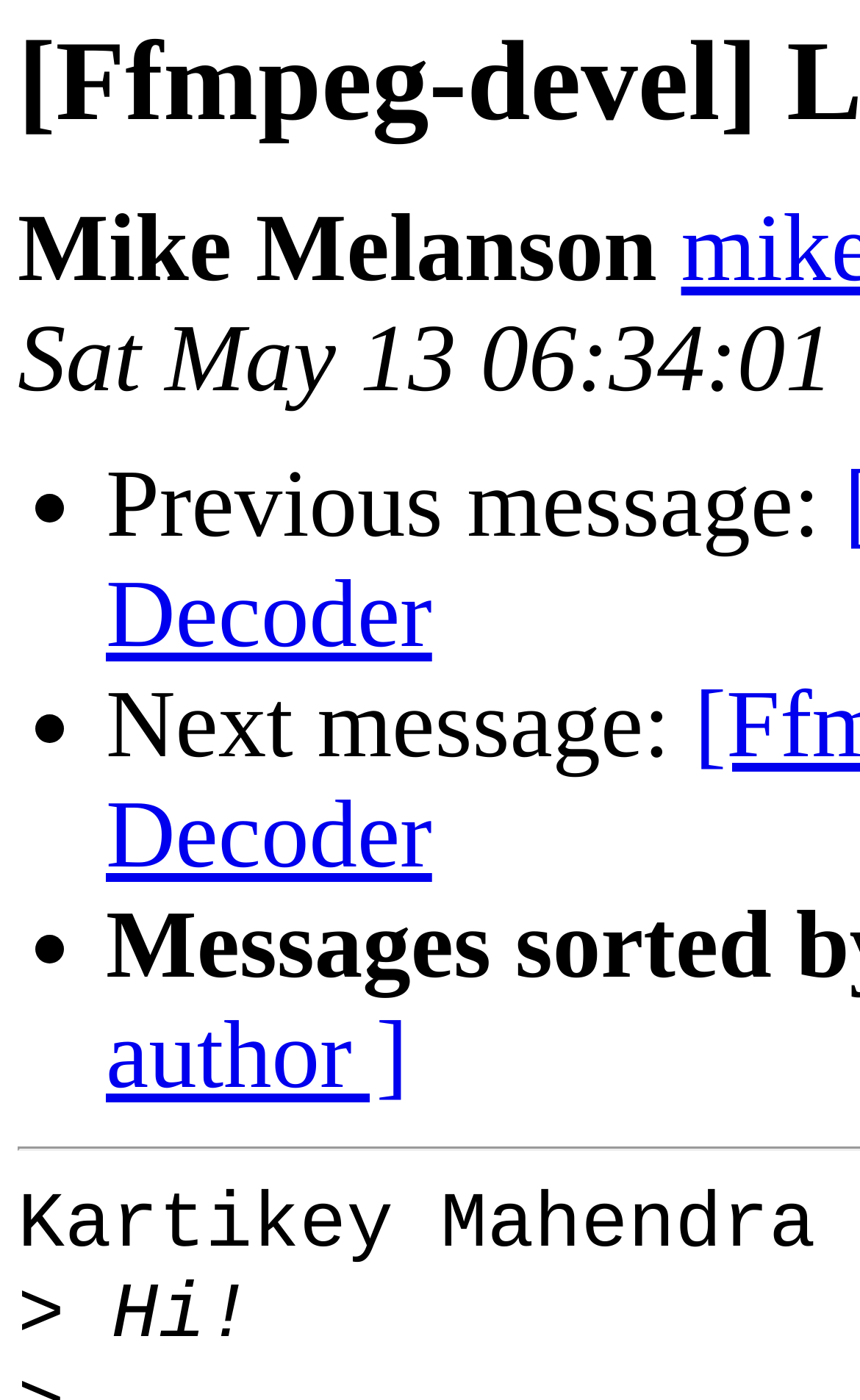Locate the headline of the webpage and generate its content.

[Ffmpeg-devel] LGPL'ed EAC3 Decoder